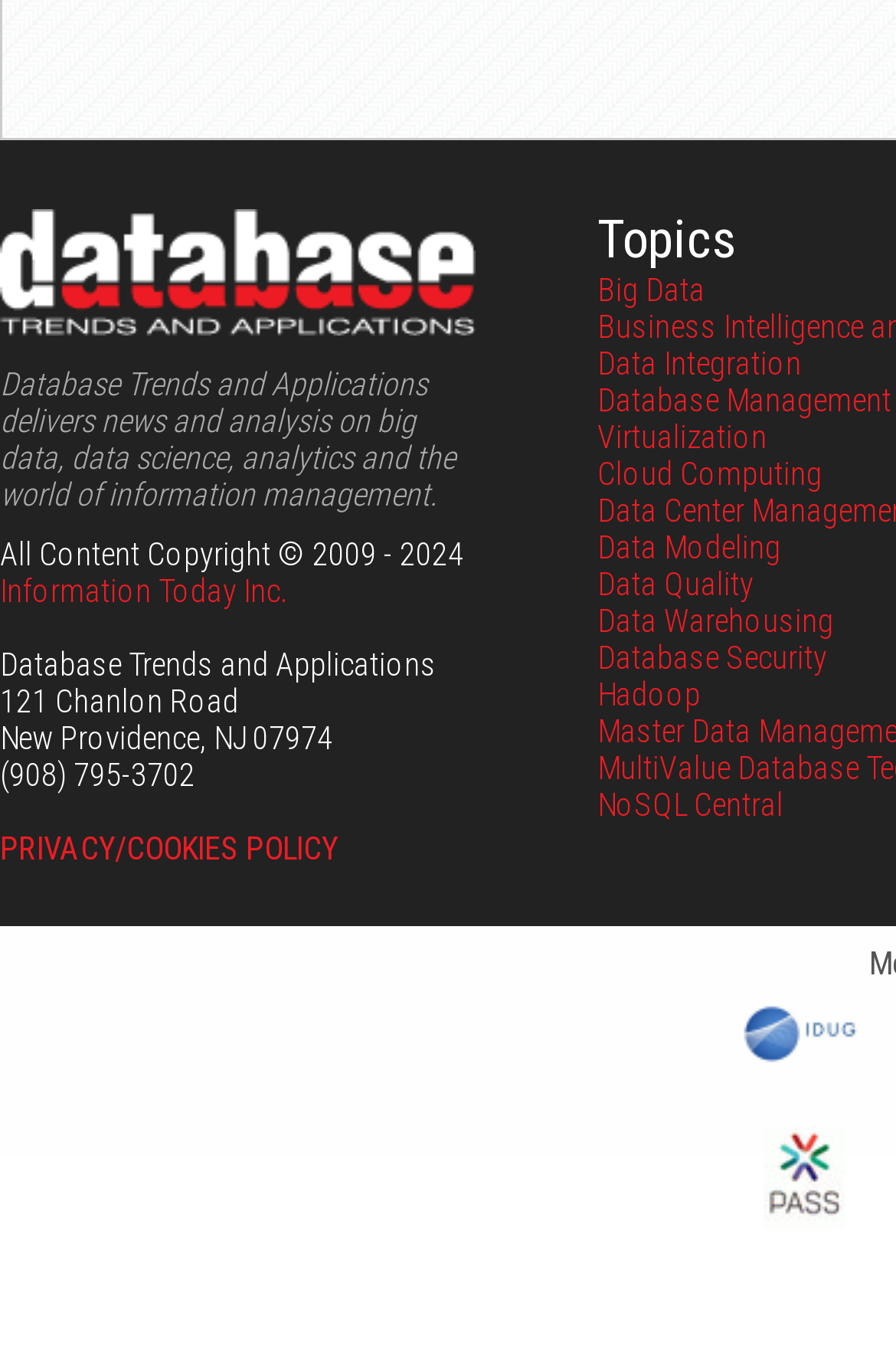Locate the bounding box coordinates of the element's region that should be clicked to carry out the following instruction: "click on the link to view Big Data topics". The coordinates need to be four float numbers between 0 and 1, i.e., [left, top, right, bottom].

[0.667, 0.202, 0.787, 0.229]